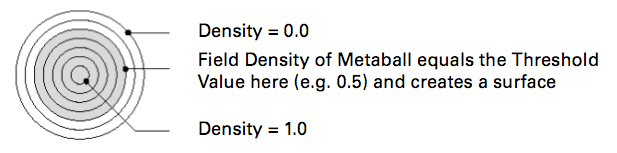Please answer the following question using a single word or phrase: 
What is the threshold value at the midpoint of the metaball?

0.5